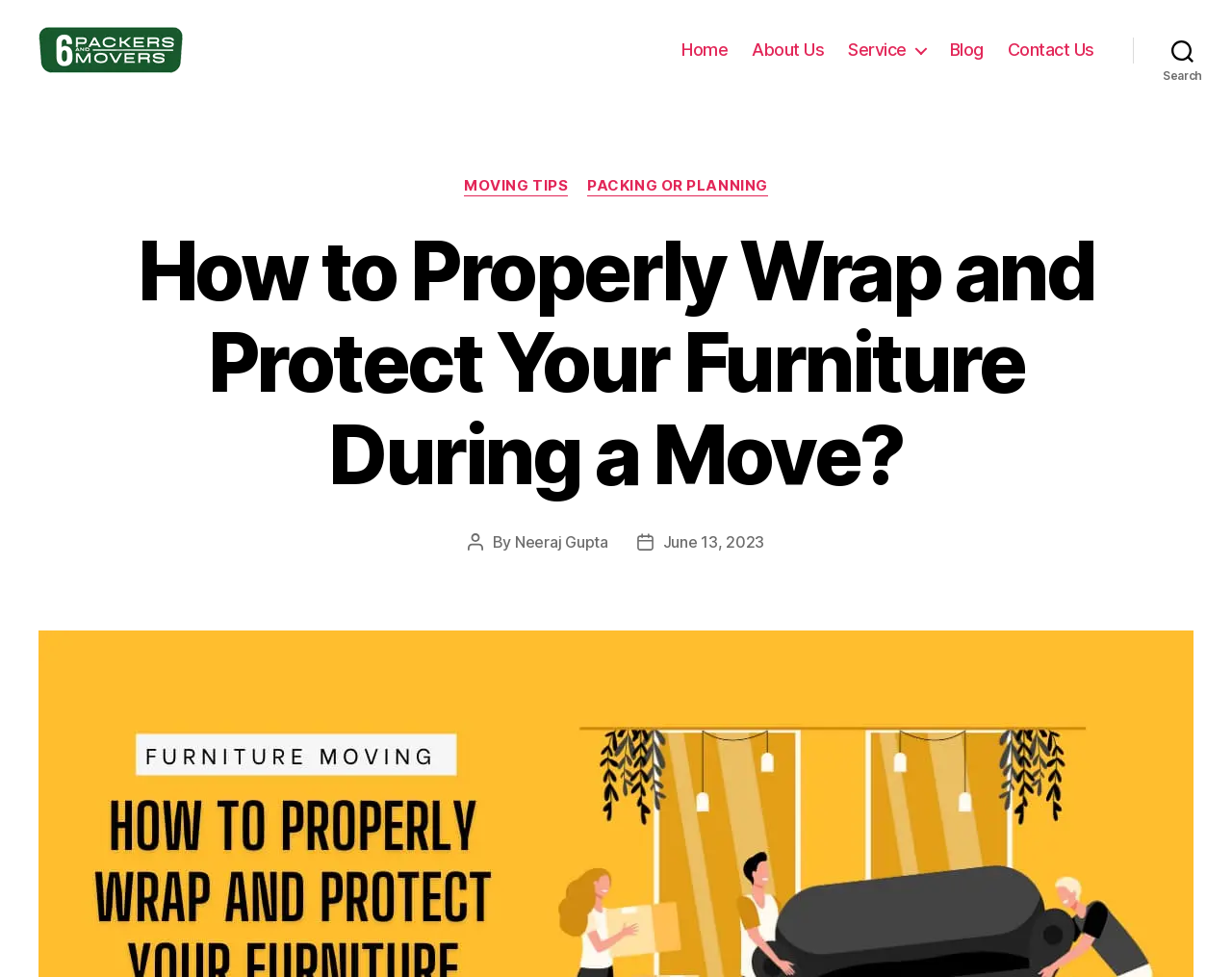Identify the bounding box coordinates of the clickable region required to complete the instruction: "go to home page". The coordinates should be given as four float numbers within the range of 0 and 1, i.e., [left, top, right, bottom].

[0.553, 0.041, 0.591, 0.062]